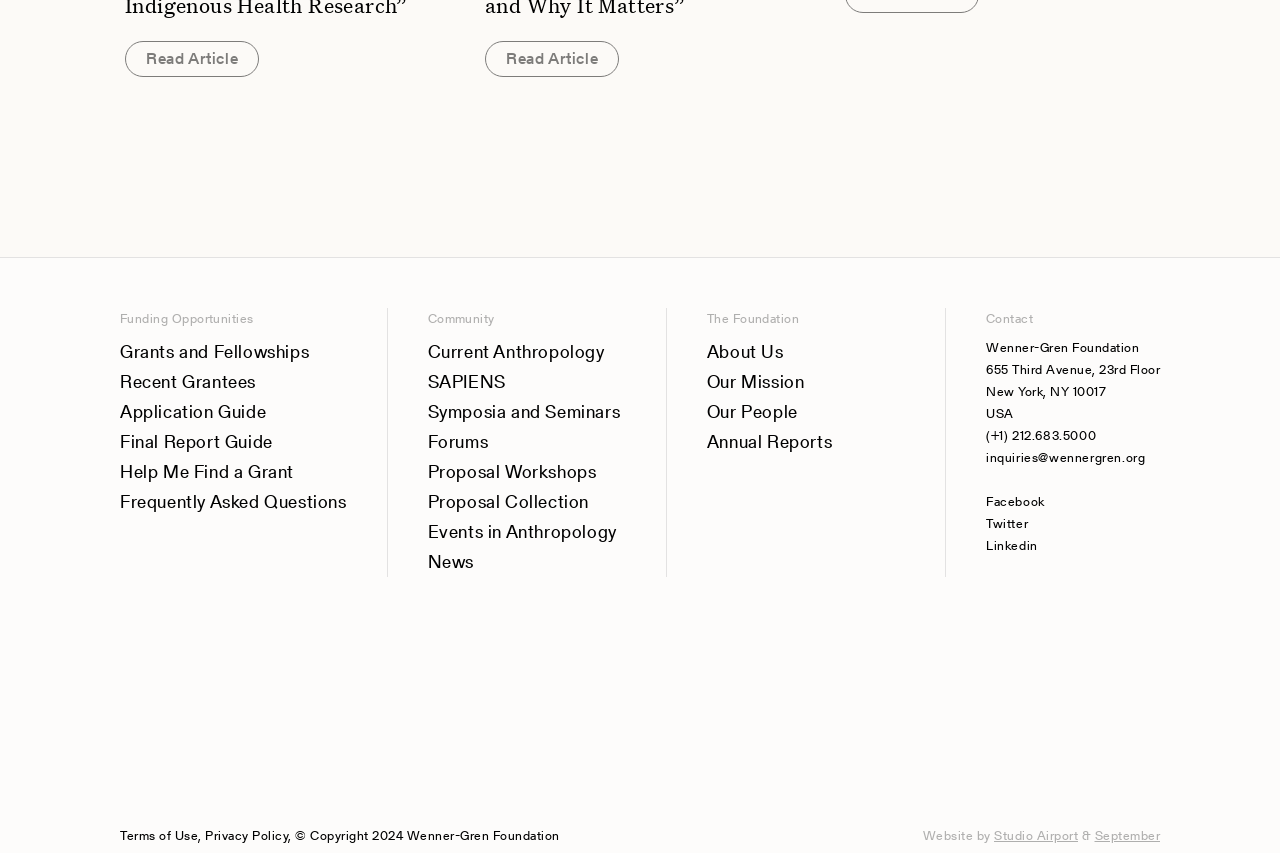What are the two links at the top of the webpage?
Using the information from the image, provide a comprehensive answer to the question.

I found the answer by looking at the top section of the webpage, where I saw two links with the text 'Read Article', which suggests that these are the two links at the top of the webpage.